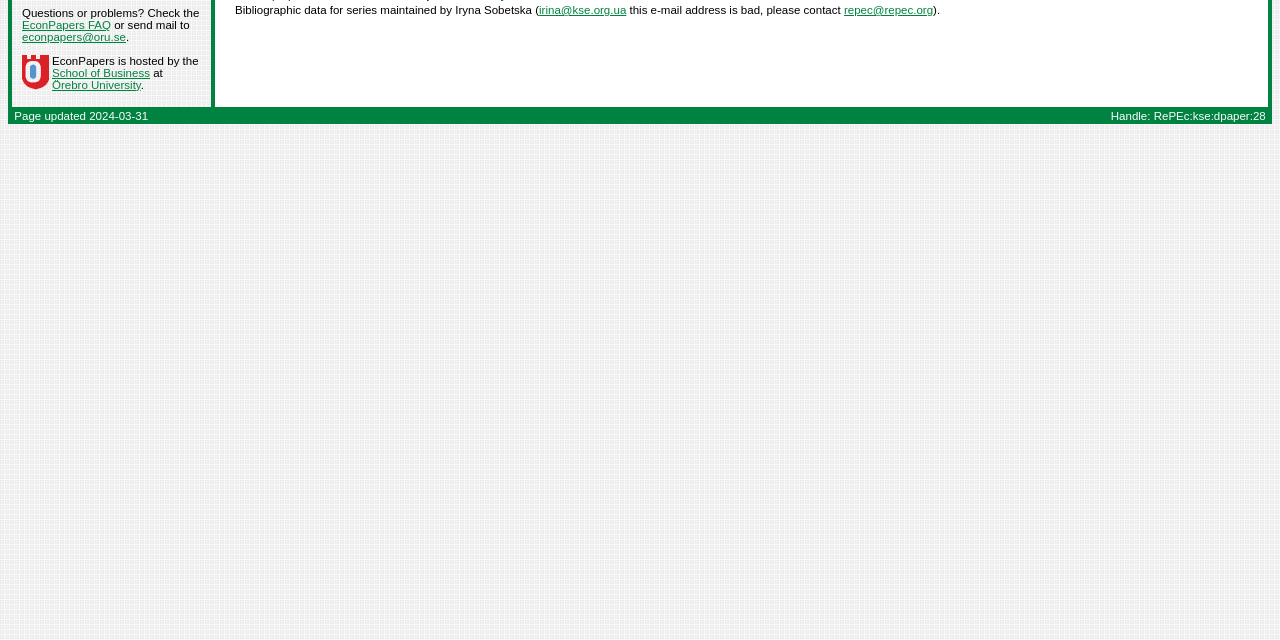Find the bounding box of the web element that fits this description: "EconPapers FAQ".

[0.017, 0.03, 0.087, 0.049]